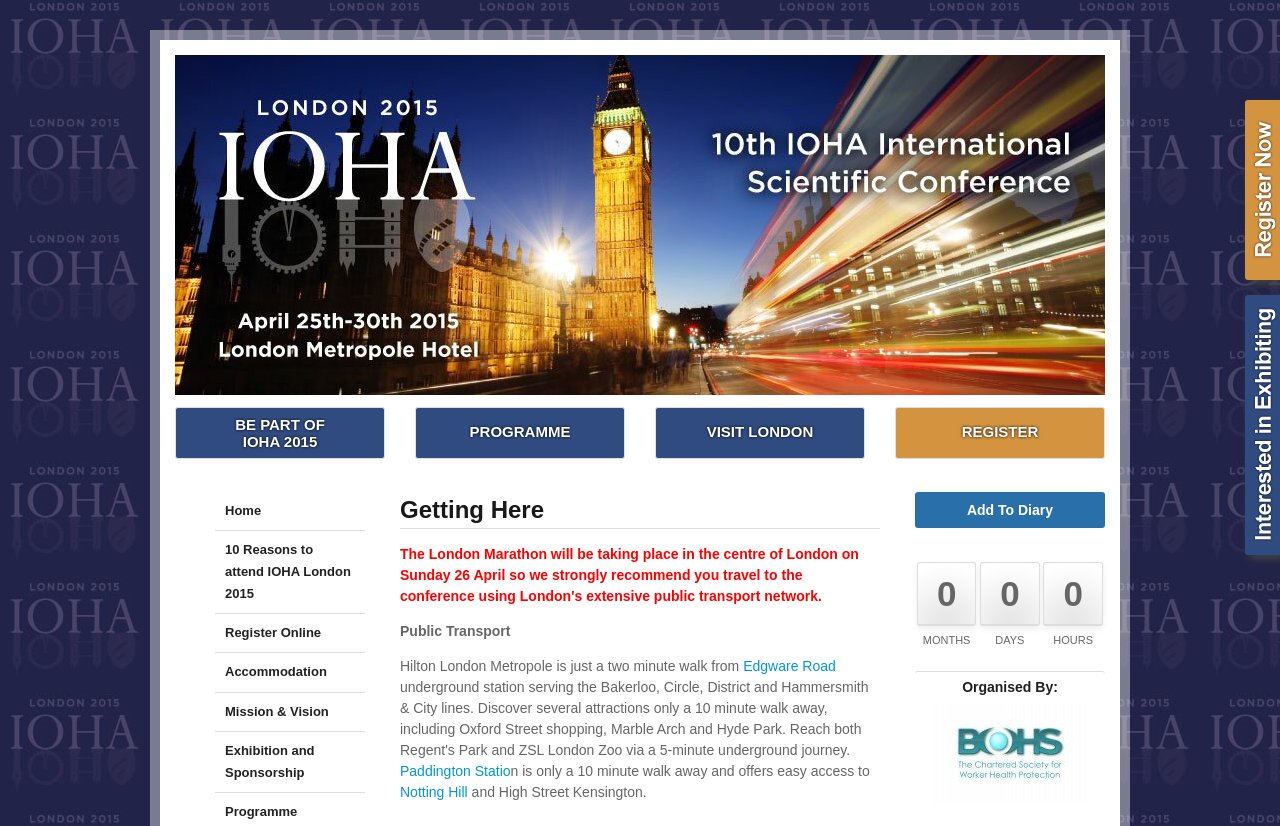Determine the bounding box for the UI element as described: "Notting Hill". The coordinates should be represented as four float numbers between 0 and 1, formatted as [left, top, right, bottom].

[0.312, 0.949, 0.365, 0.969]